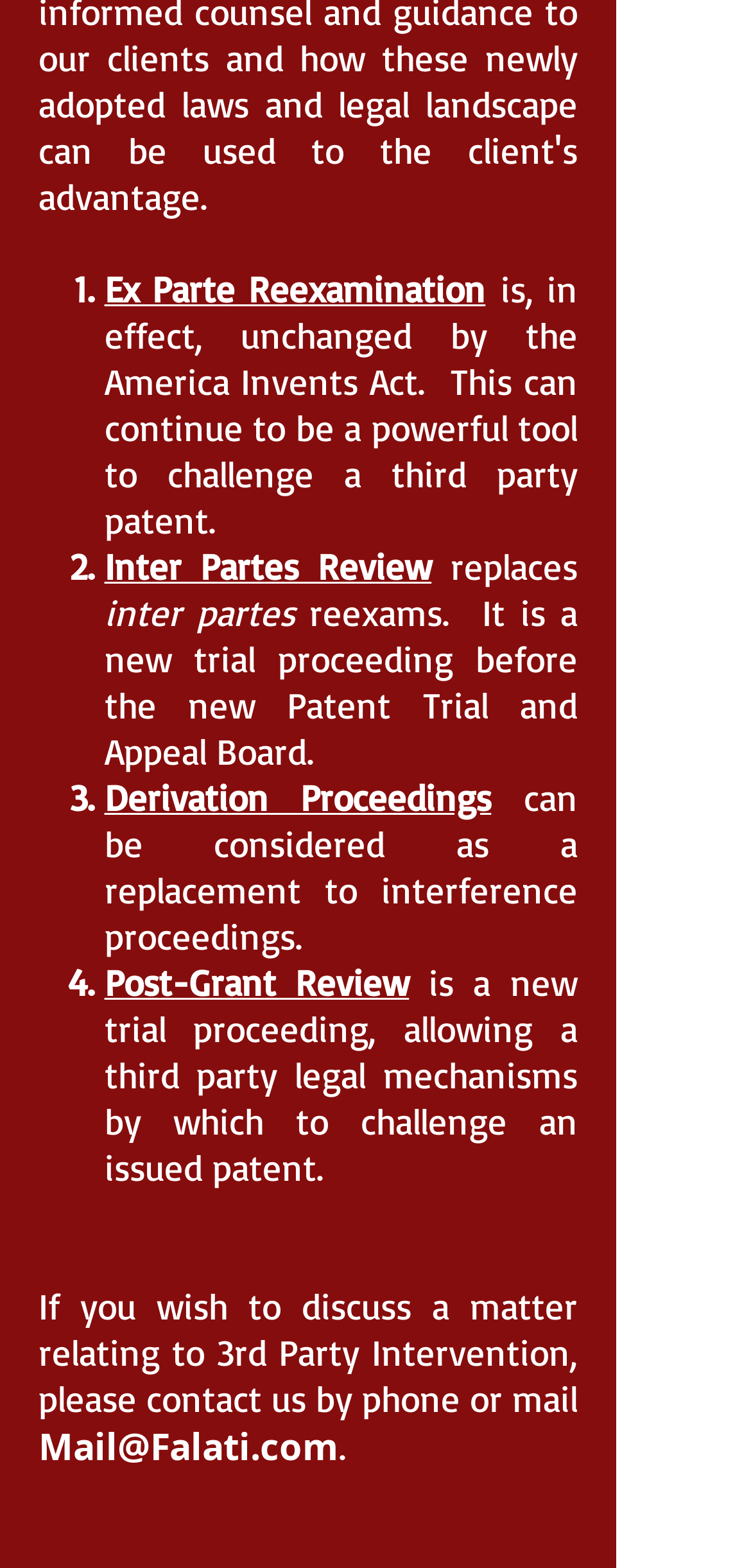Based on the element description, predict the bounding box coordinates (top-left x, top-left y, bottom-right x, bottom-right y) for the UI element in the screenshot: Mail@Falati.com

[0.051, 0.907, 0.451, 0.939]